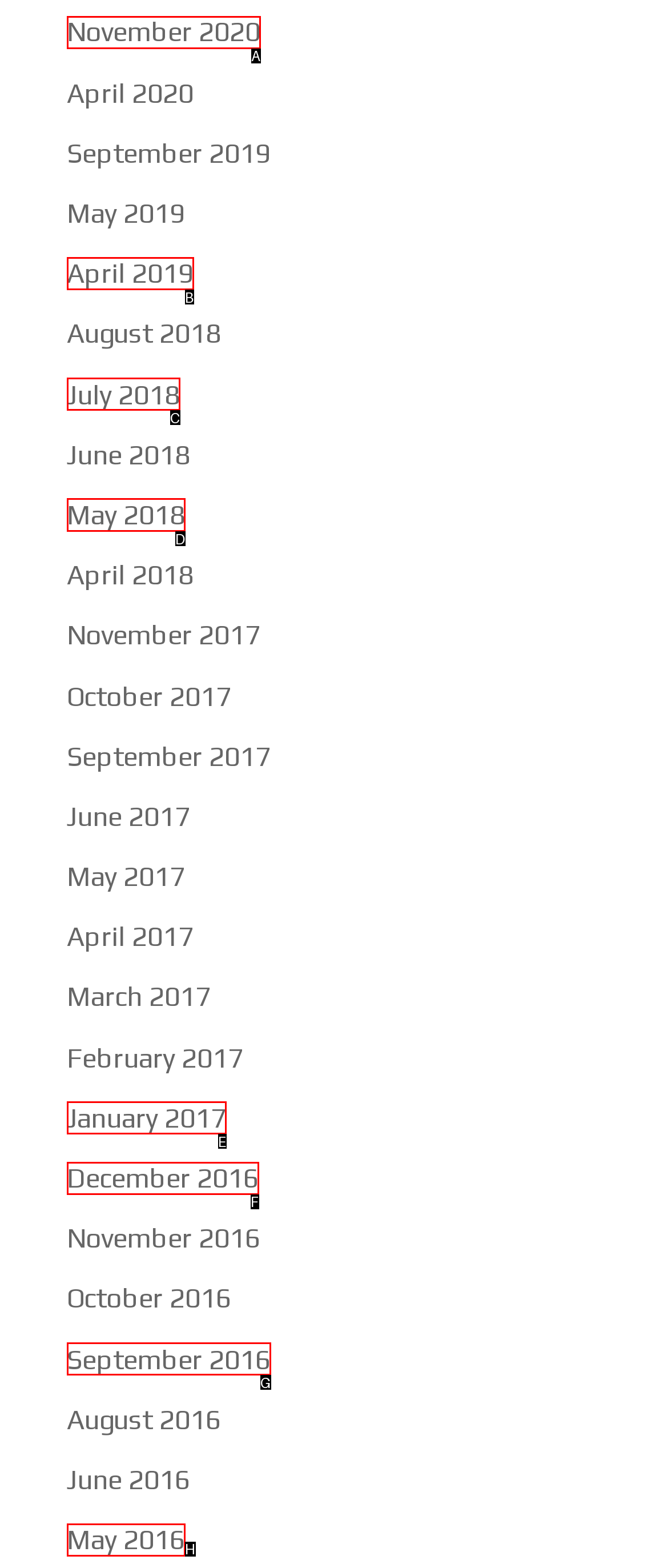To achieve the task: view May 2018, which HTML element do you need to click?
Respond with the letter of the correct option from the given choices.

D